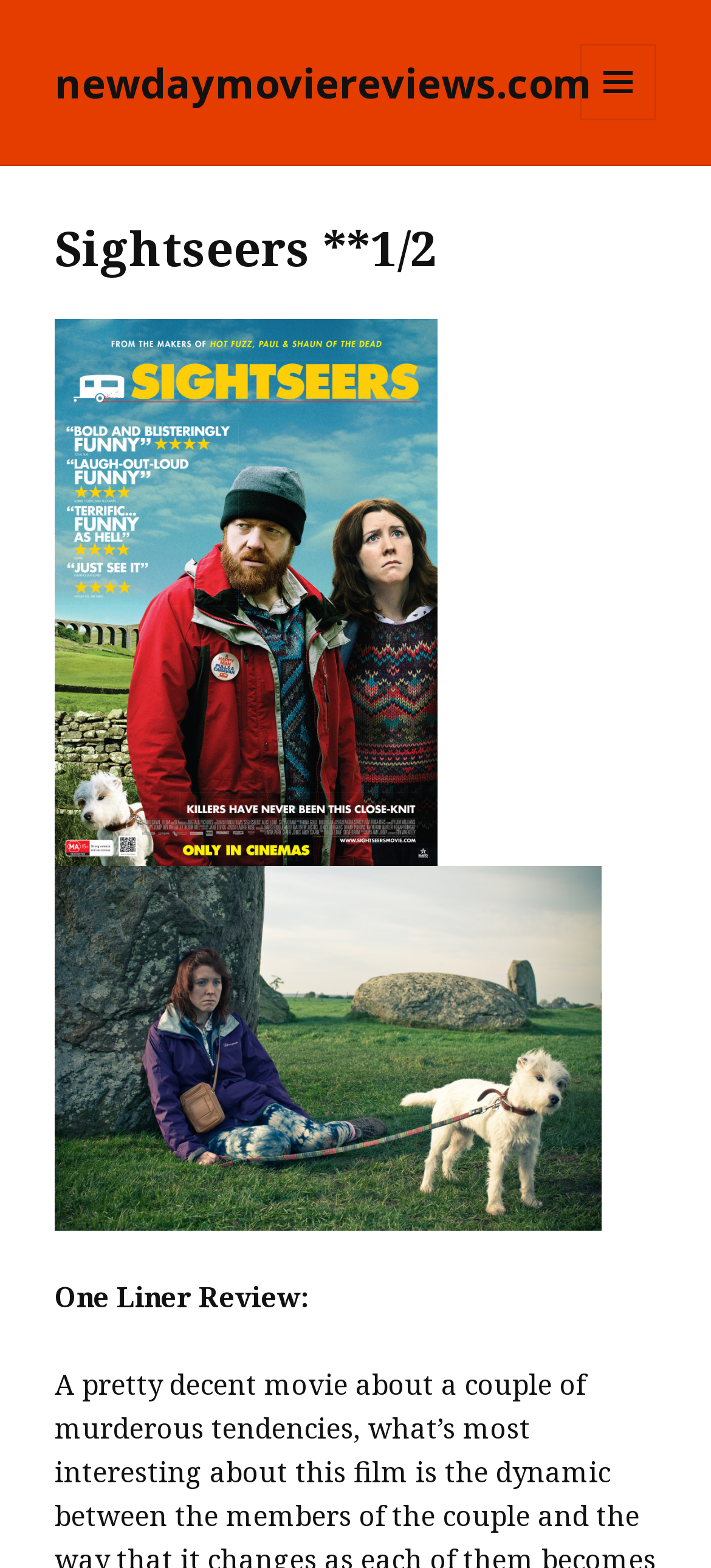Identify and provide the bounding box coordinates of the UI element described: "Menu and widgets". The coordinates should be formatted as [left, top, right, bottom], with each number being a float between 0 and 1.

[0.815, 0.028, 0.923, 0.077]